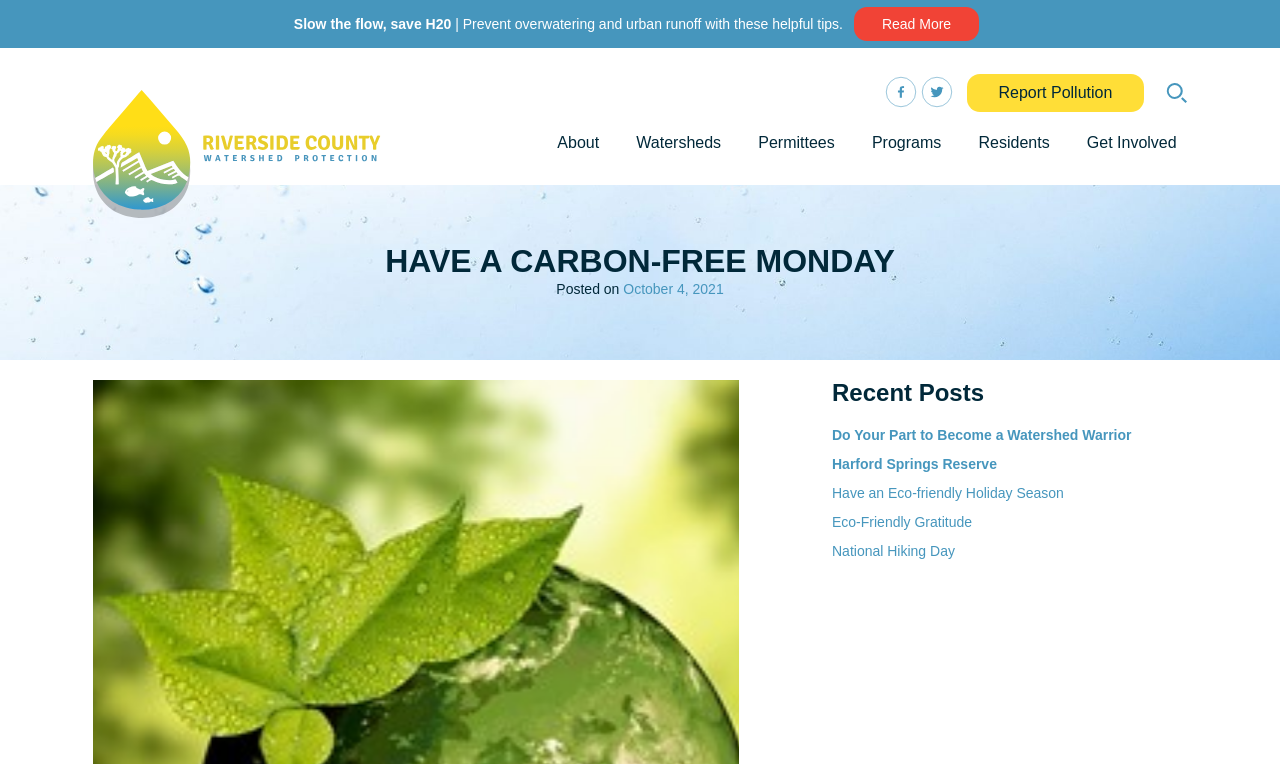What is the main topic of this webpage?
Please give a detailed answer to the question using the information shown in the image.

Based on the webpage content, I can see that the main topic is related to water conservation and watershed protection. The static text 'Slow the flow, save H20' and the links to 'Stormwater Pollution Prevention' and 'Water Conservation Tracking Tool' suggest that the webpage is focused on water conservation.